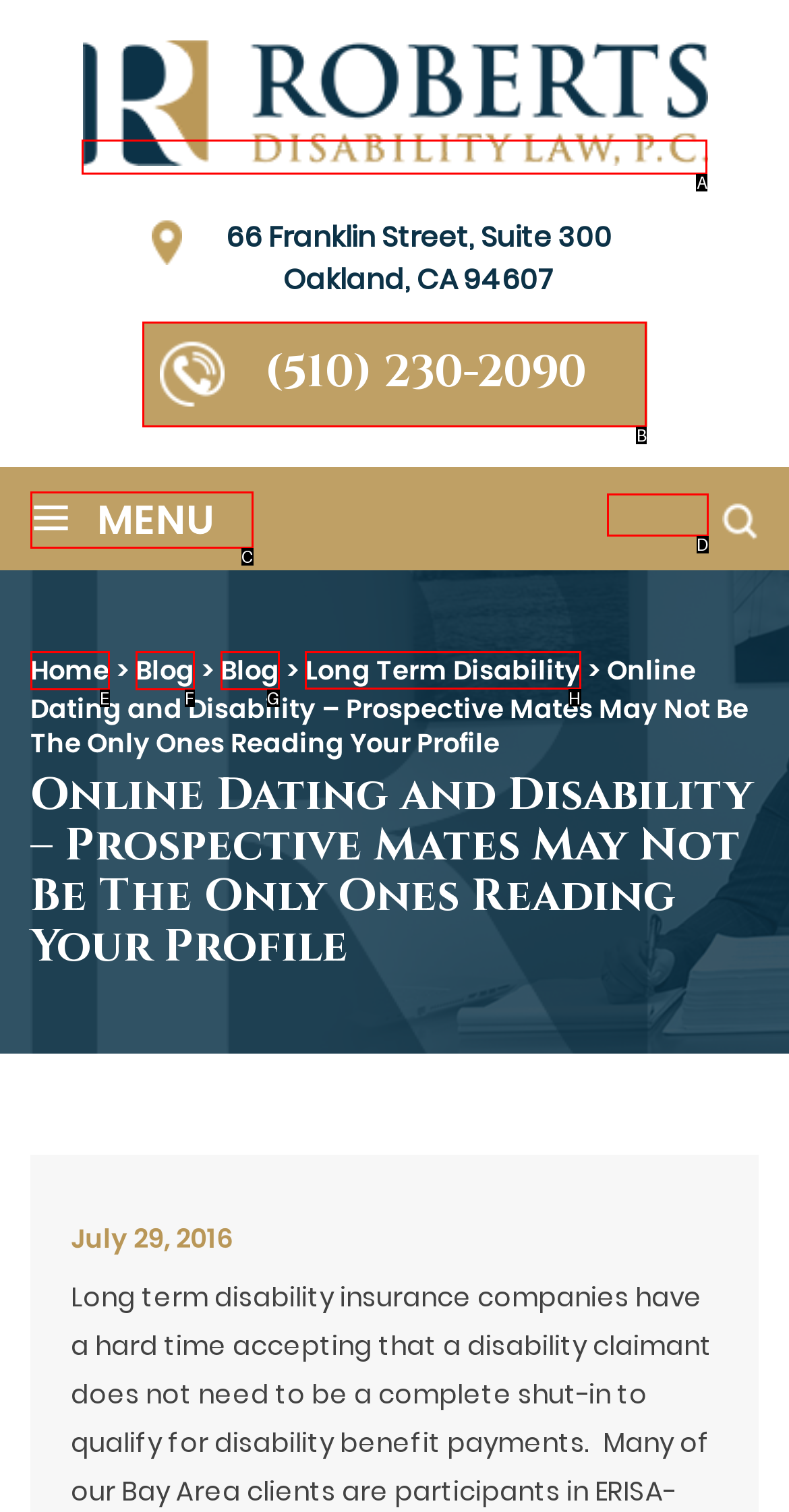Determine which HTML element to click on in order to complete the action: Click the Long Term Disability link.
Reply with the letter of the selected option.

H